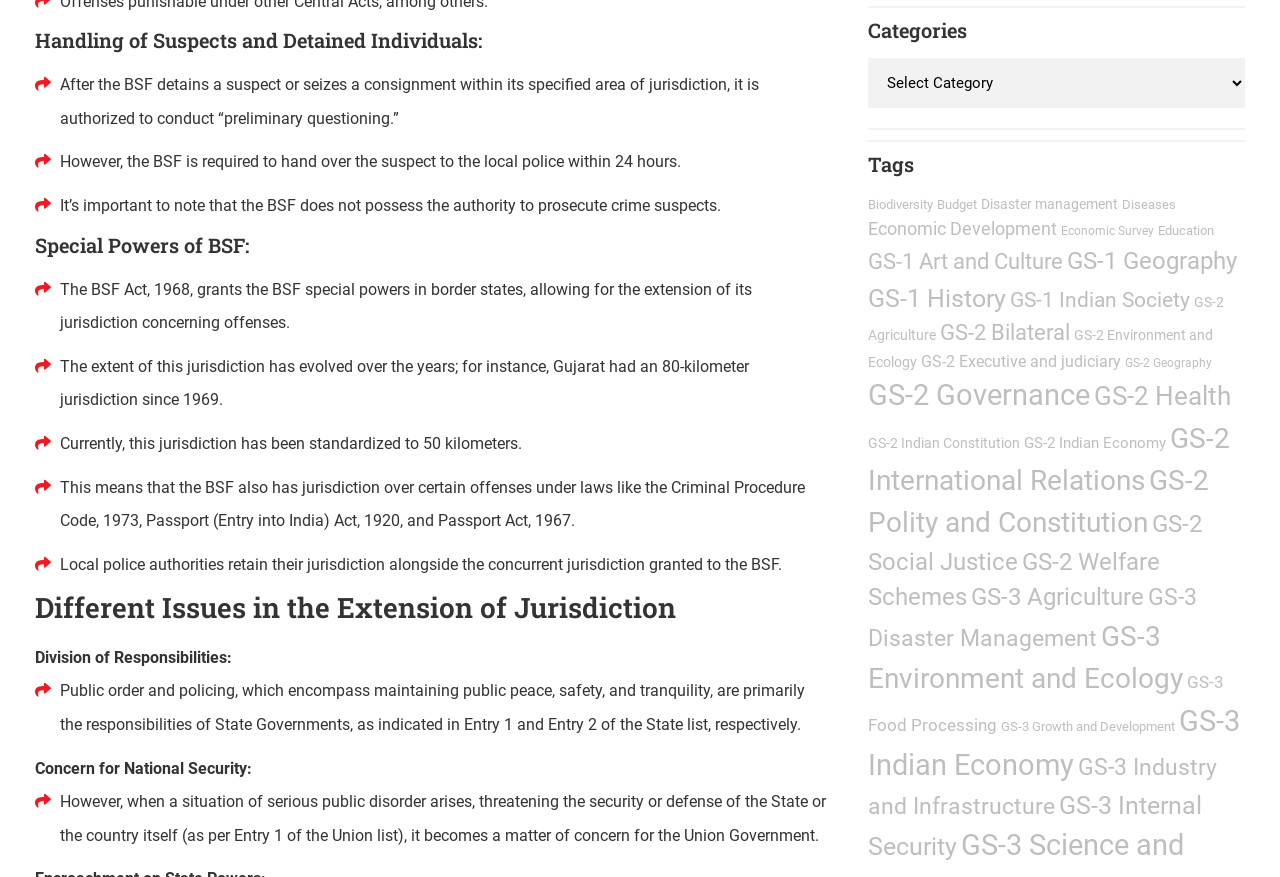Identify and provide the bounding box for the element described by: "GS-2 Geography".

[0.879, 0.405, 0.947, 0.421]